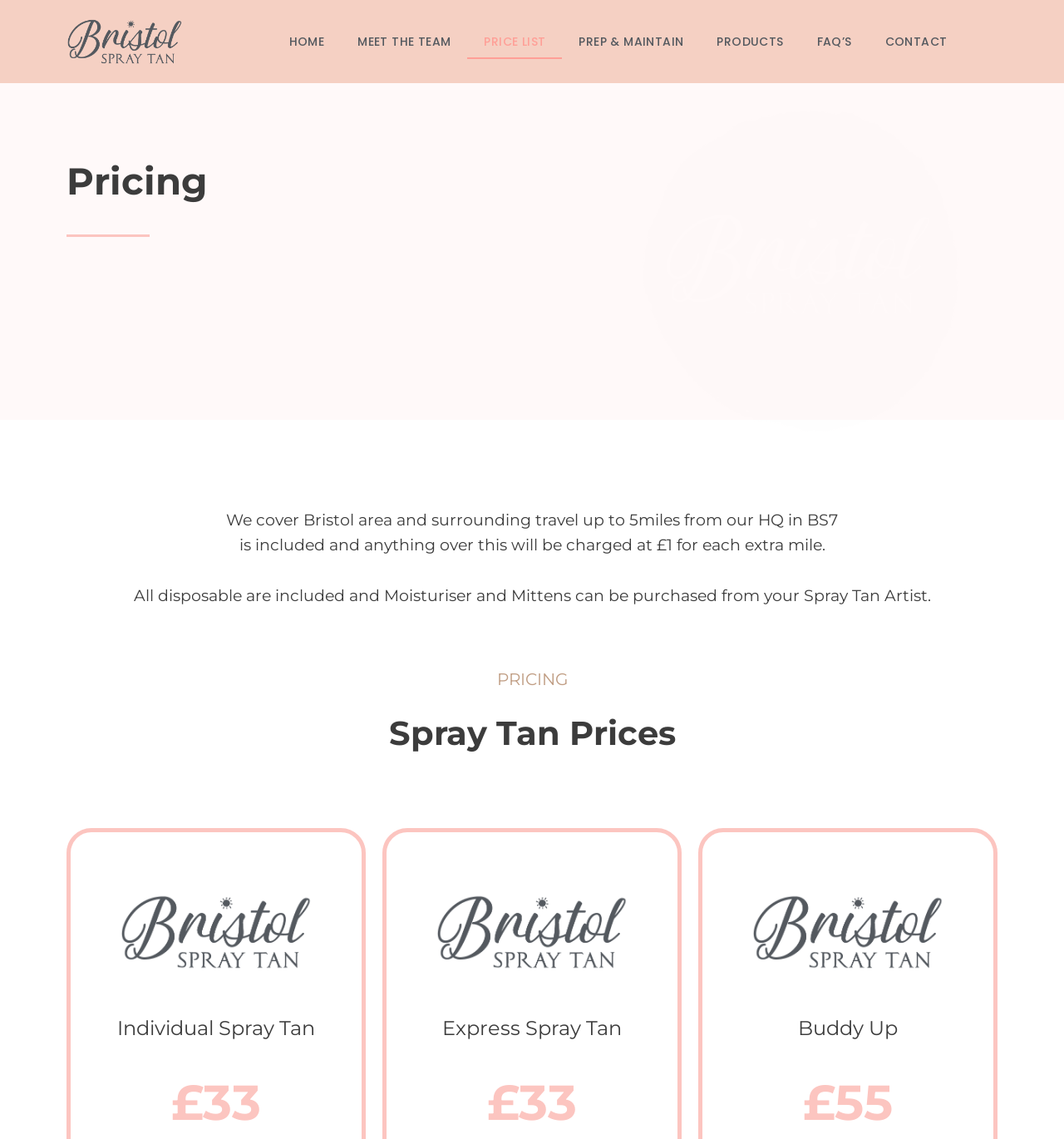What is the price of a buddy up spray tan?
Based on the image content, provide your answer in one word or a short phrase.

£55